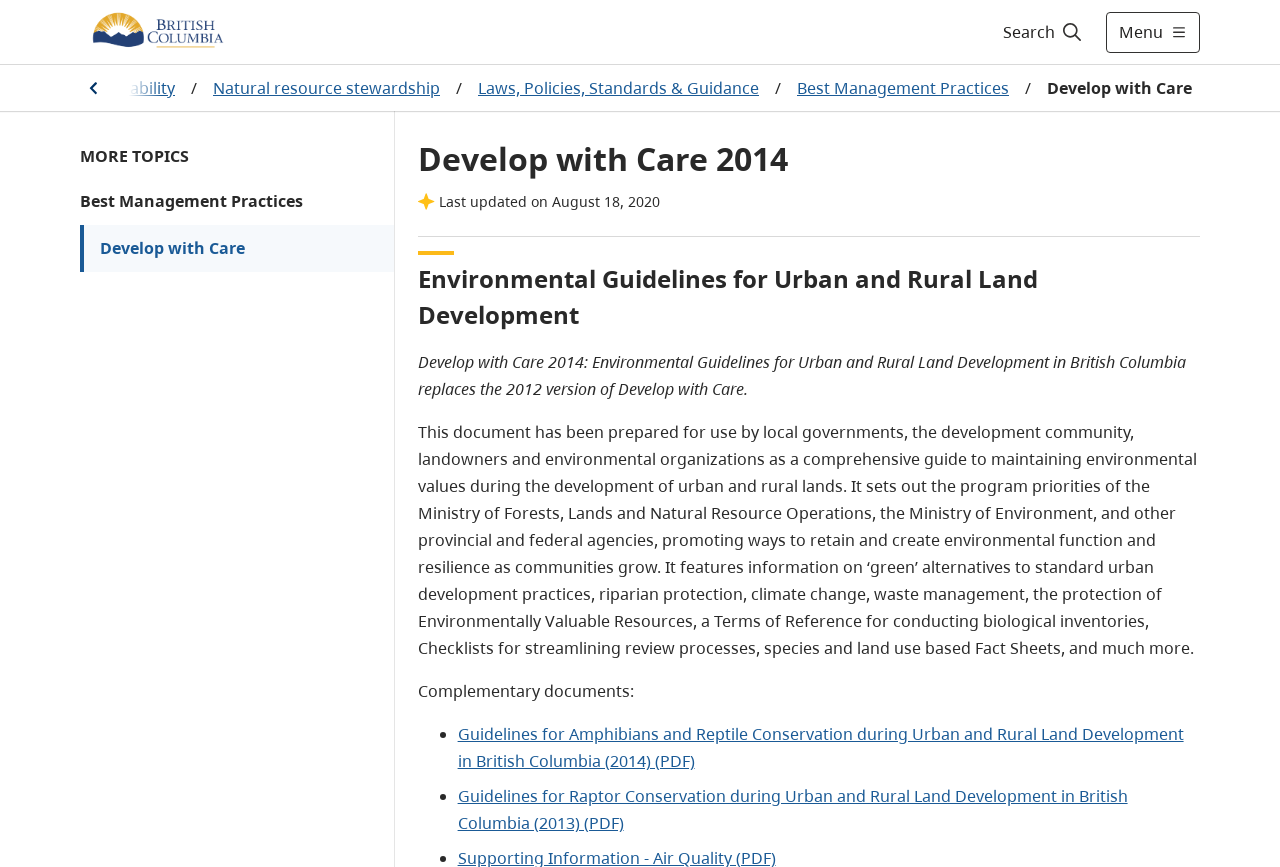Can you identify the bounding box coordinates of the clickable region needed to carry out this instruction: 'Read about Best Management Practices'? The coordinates should be four float numbers within the range of 0 to 1, stated as [left, top, right, bottom].

[0.616, 0.08, 0.795, 0.123]